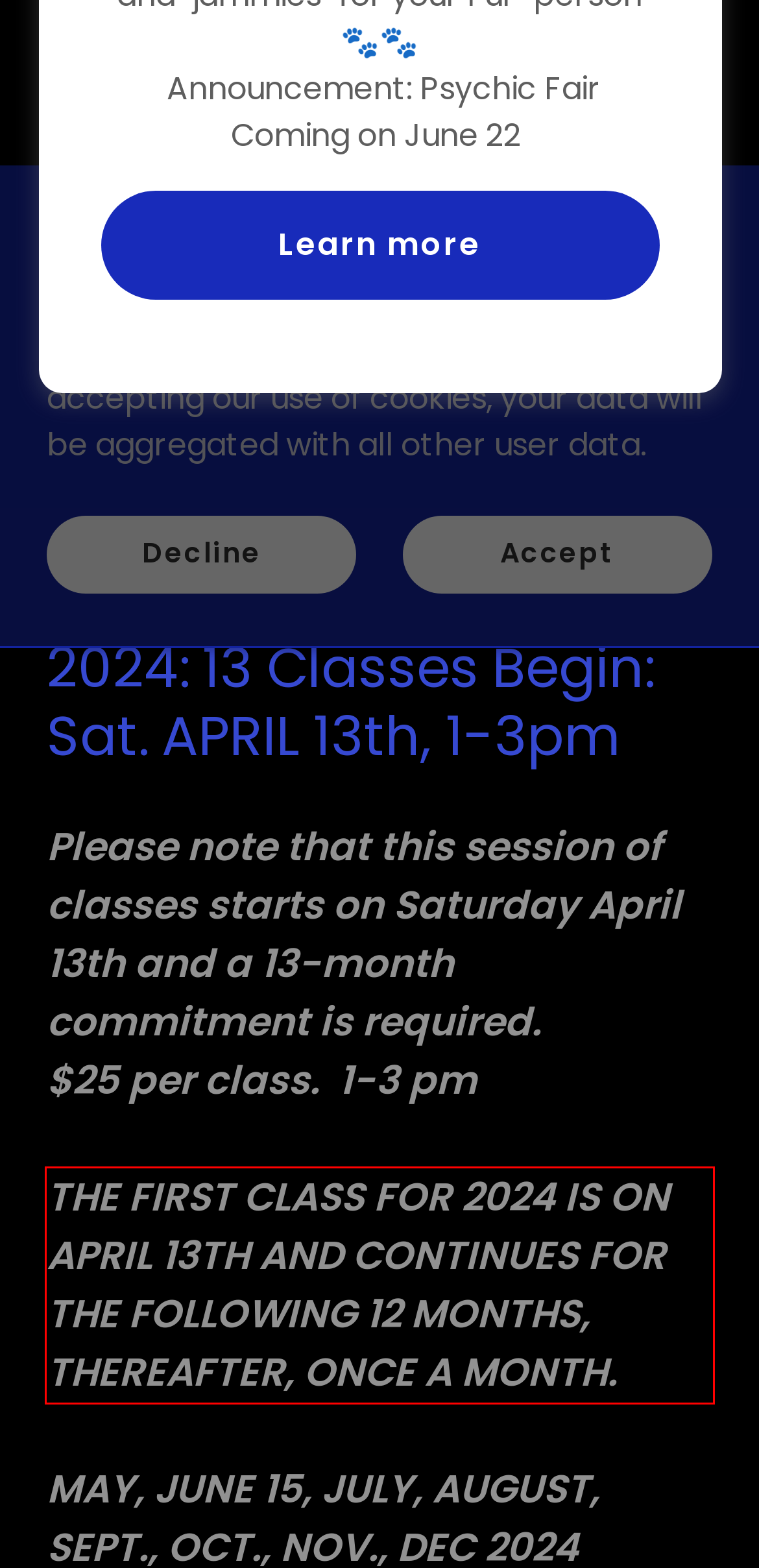You are given a screenshot showing a webpage with a red bounding box. Perform OCR to capture the text within the red bounding box.

THE FIRST CLASS FOR 2024 IS ON APRIL 13TH AND CONTINUES FOR THE FOLLOWING 12 MONTHS, THEREAFTER, ONCE A MONTH.